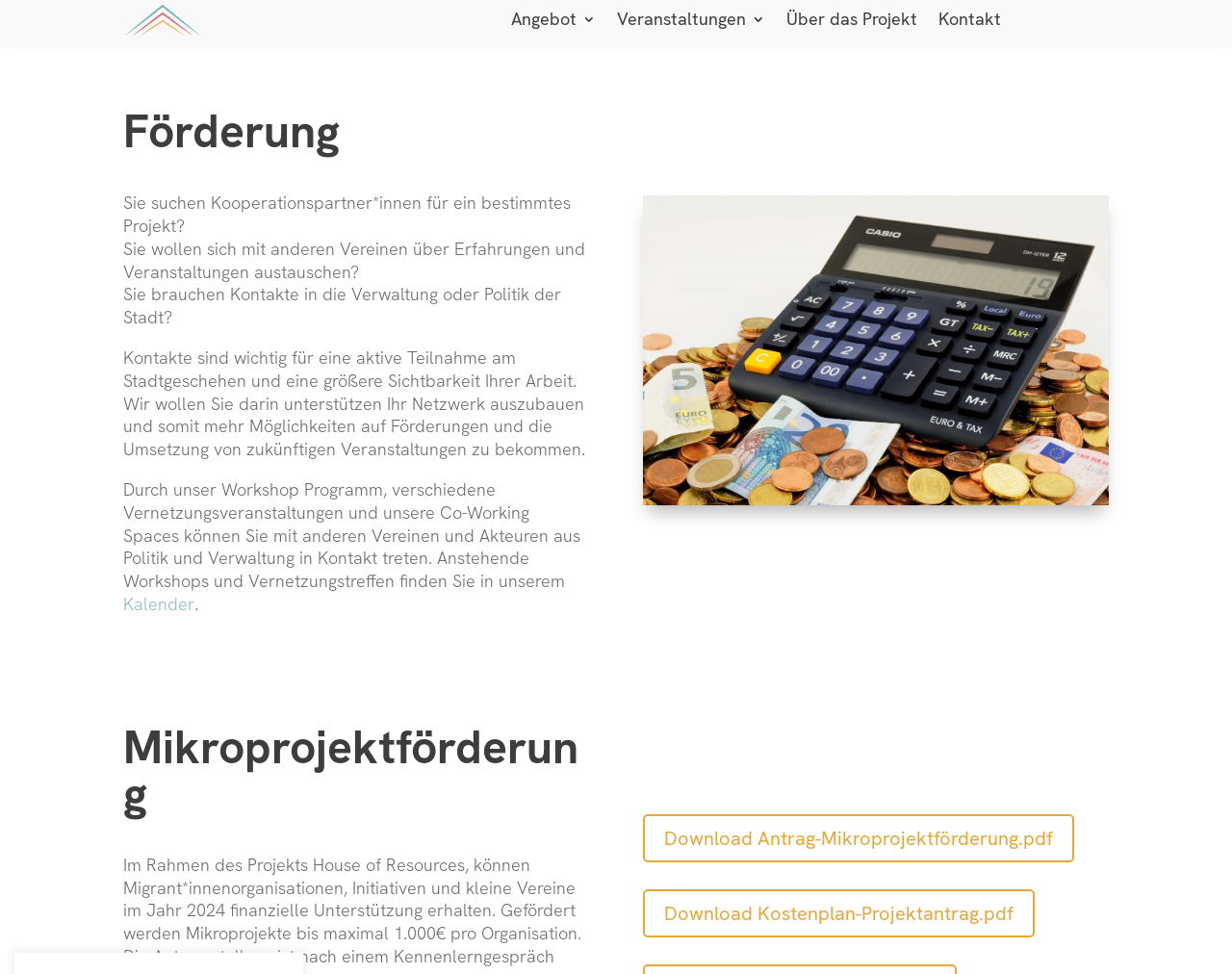Identify the bounding box coordinates of the clickable region to carry out the given instruction: "Click the logo".

[0.102, 0.025, 0.162, 0.043]